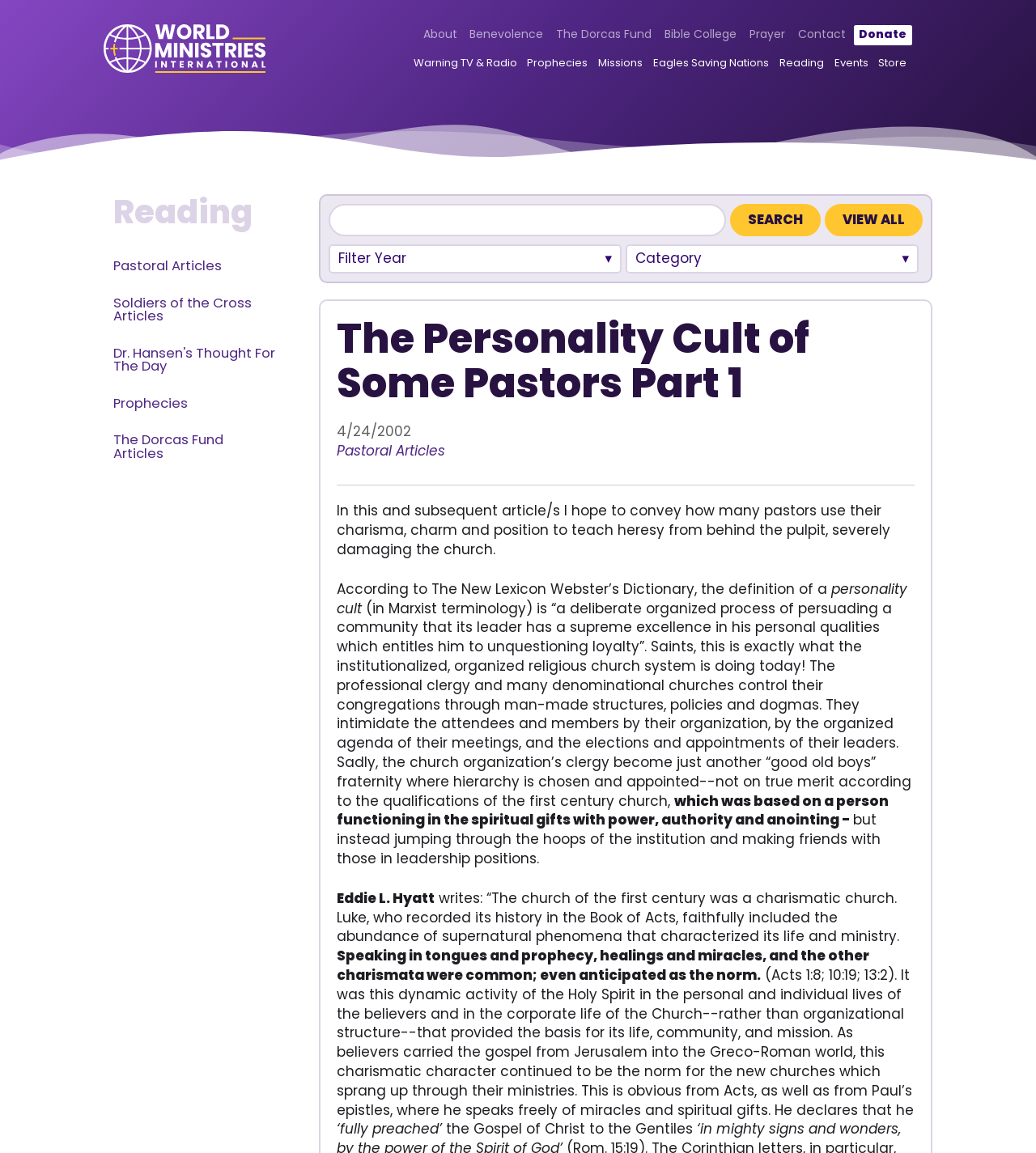Locate the bounding box of the UI element described by: "Prophecies" in the given webpage screenshot.

[0.504, 0.046, 0.572, 0.062]